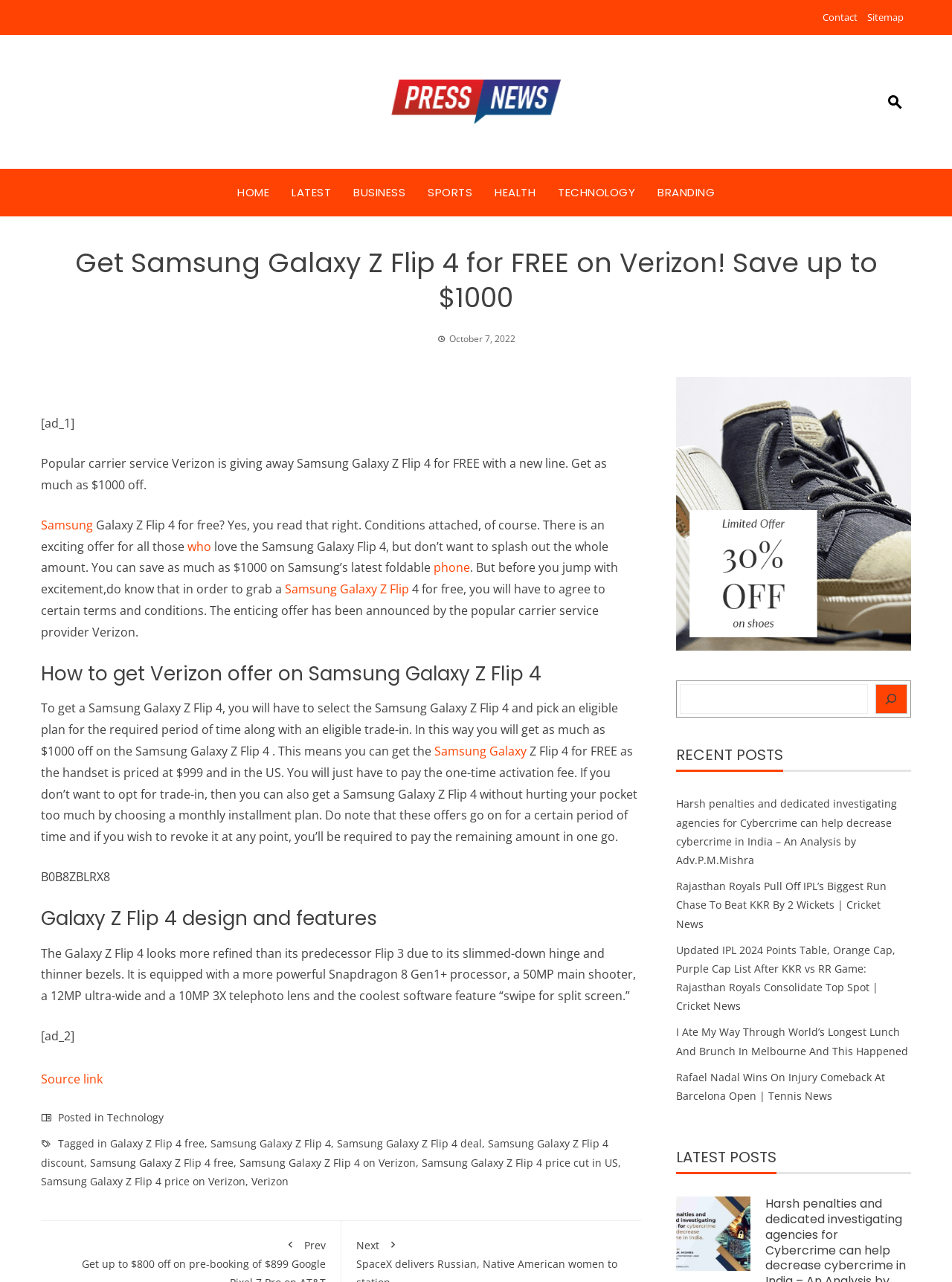Predict the bounding box of the UI element that fits this description: "Sports".

[0.449, 0.141, 0.496, 0.16]